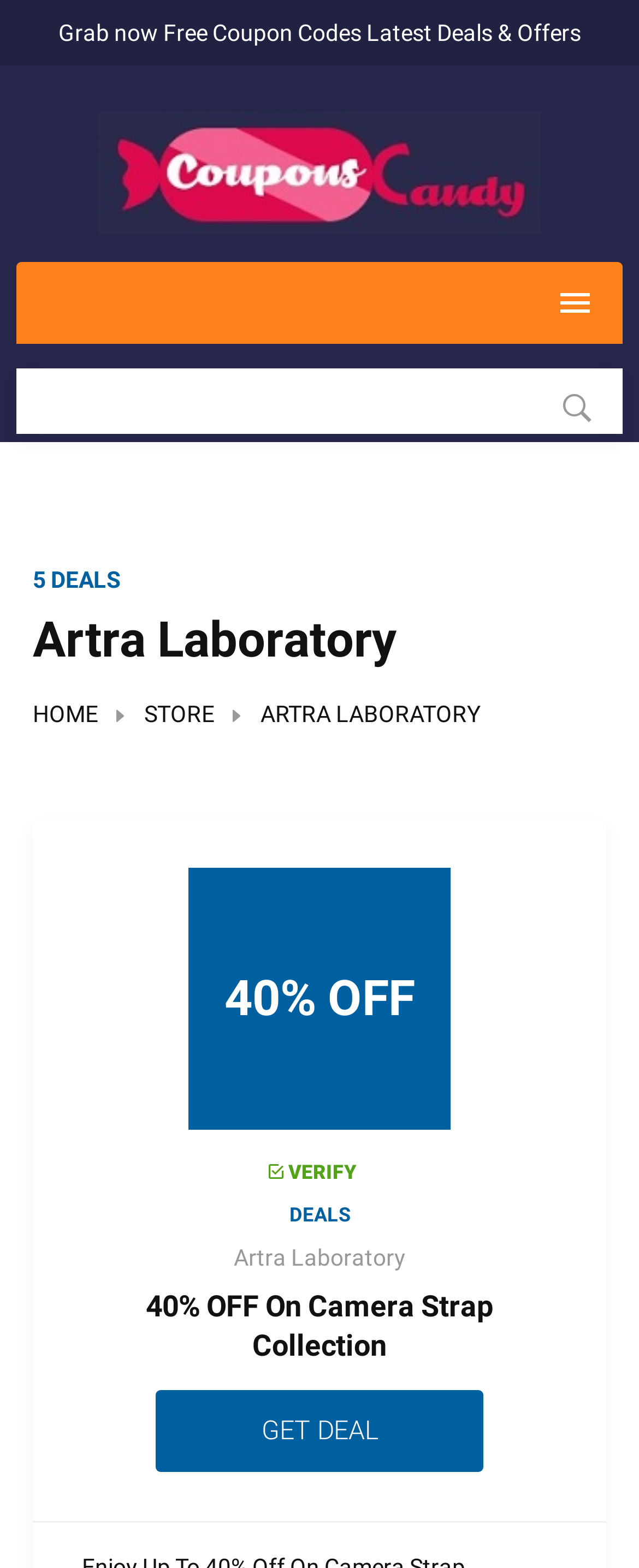How many deals are available?
Based on the image, answer the question with as much detail as possible.

I counted the number of deals listed on the webpage, which is indicated by the '5 DEALS' text.